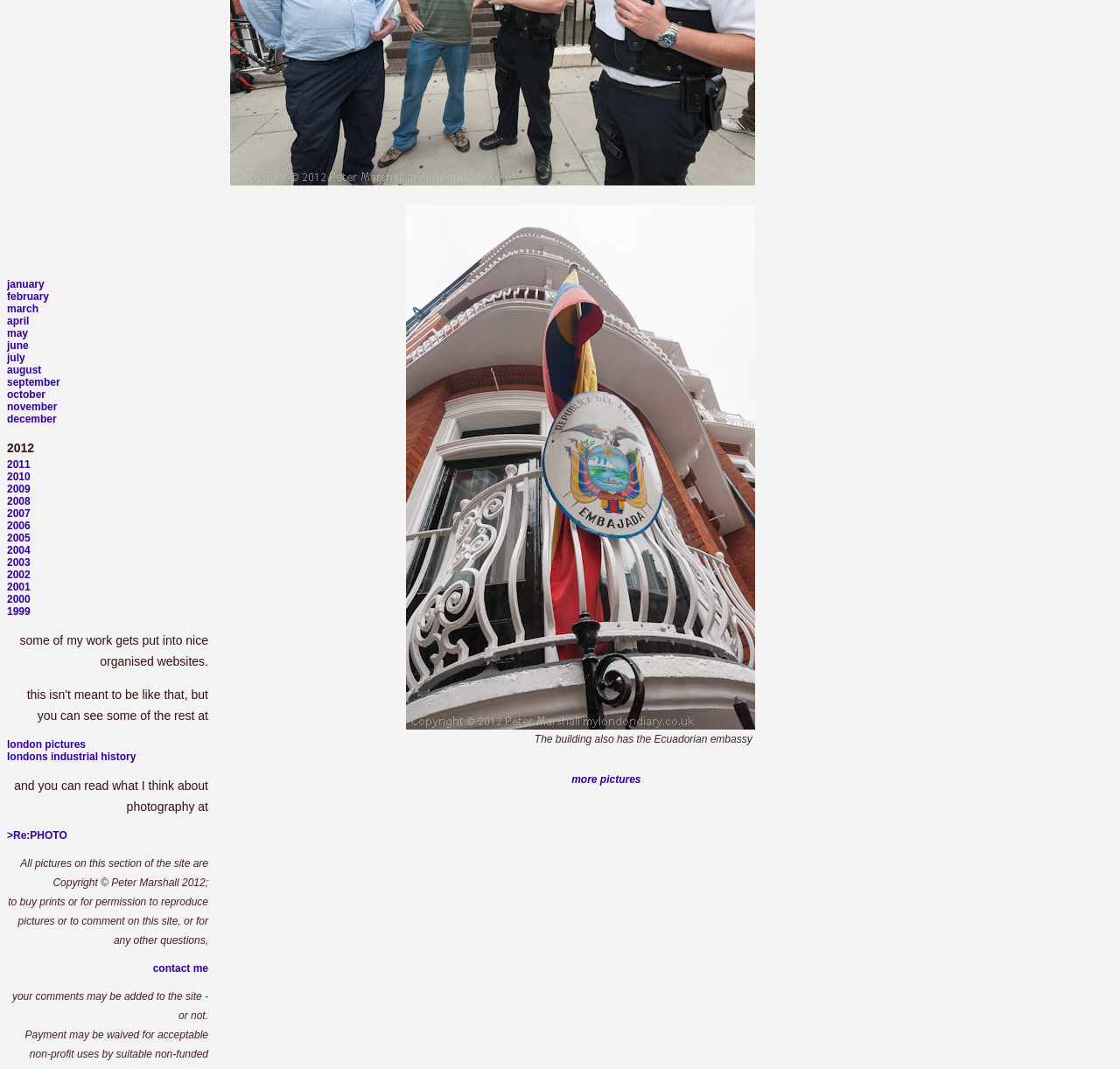Determine the bounding box coordinates for the element that should be clicked to follow this instruction: "go to 'london pictures'". The coordinates should be given as four float numbers between 0 and 1, in the format [left, top, right, bottom].

[0.006, 0.691, 0.077, 0.702]